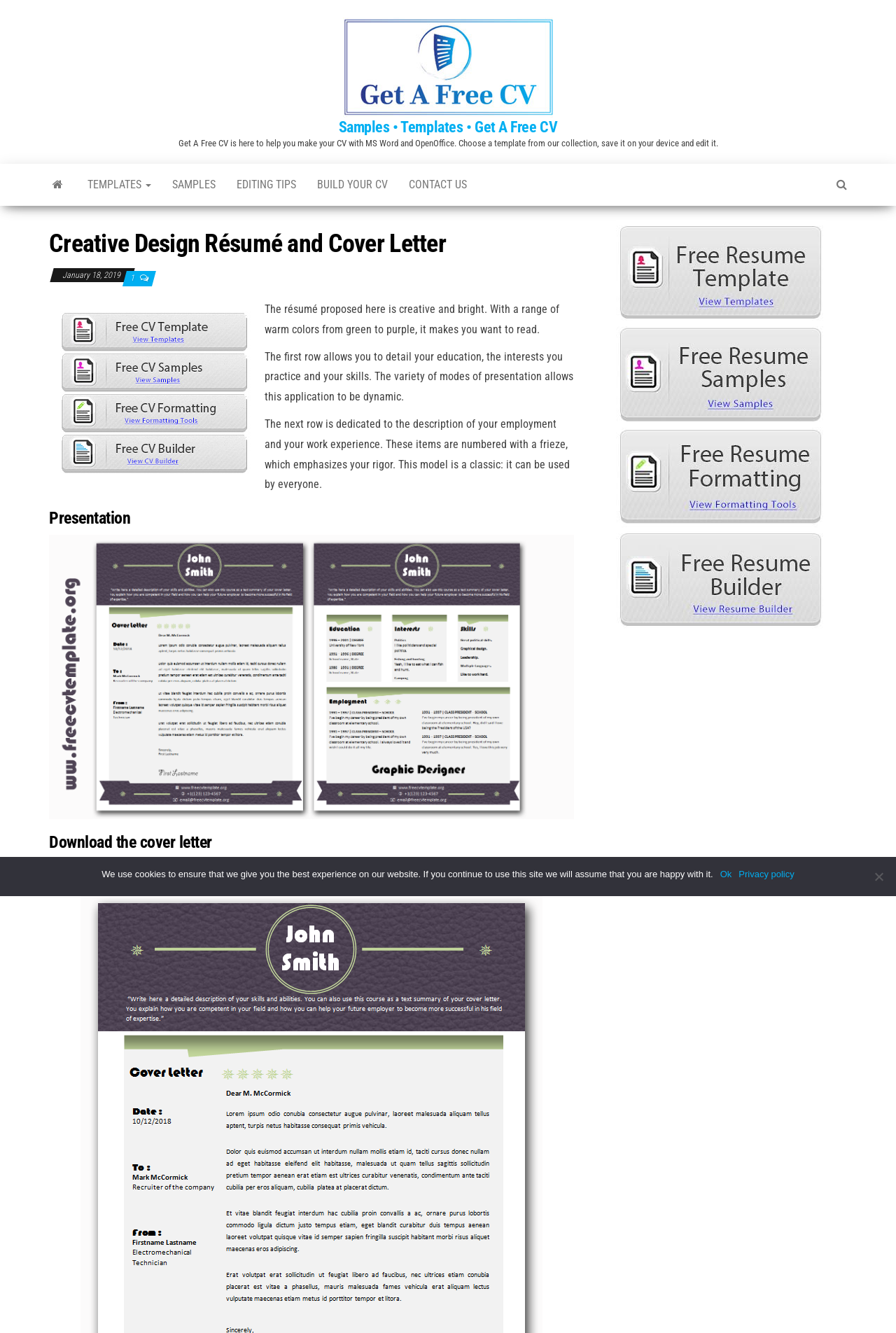Please identify the bounding box coordinates of the element I should click to complete this instruction: 'Download the cover letter'. The coordinates should be given as four float numbers between 0 and 1, like this: [left, top, right, bottom].

[0.055, 0.625, 0.641, 0.639]